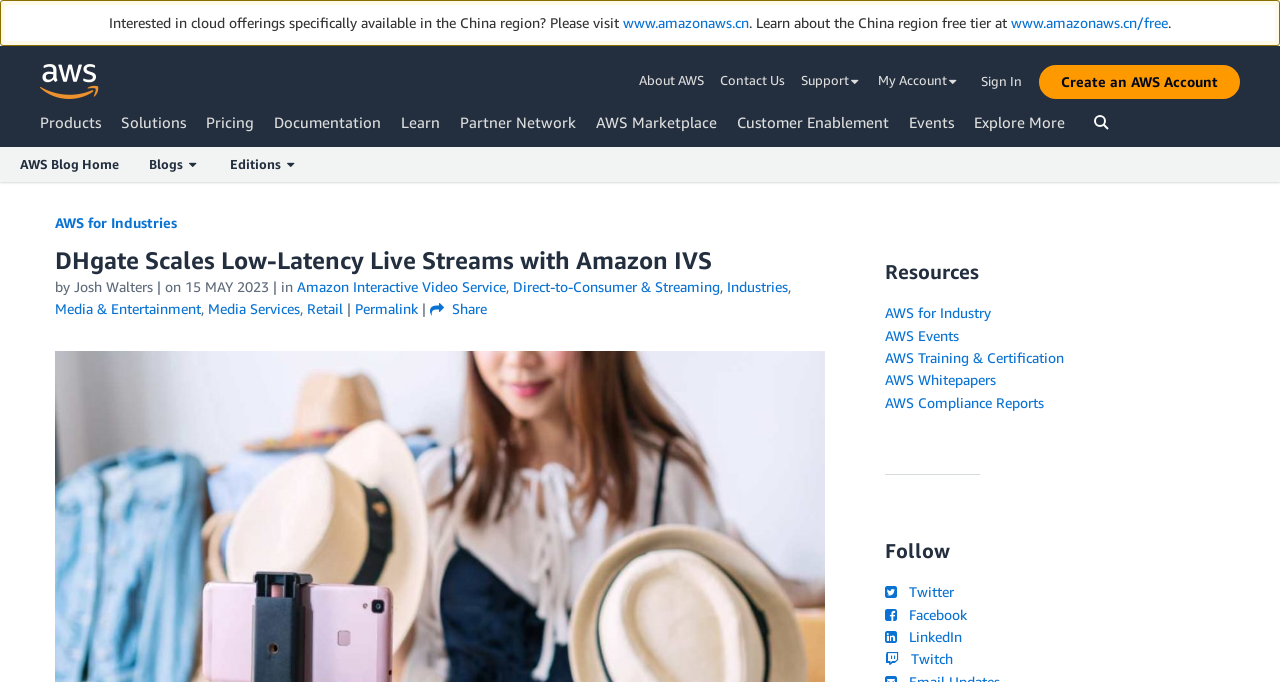Identify the bounding box of the UI element that matches this description: "Sign In".

[0.766, 0.092, 0.809, 0.134]